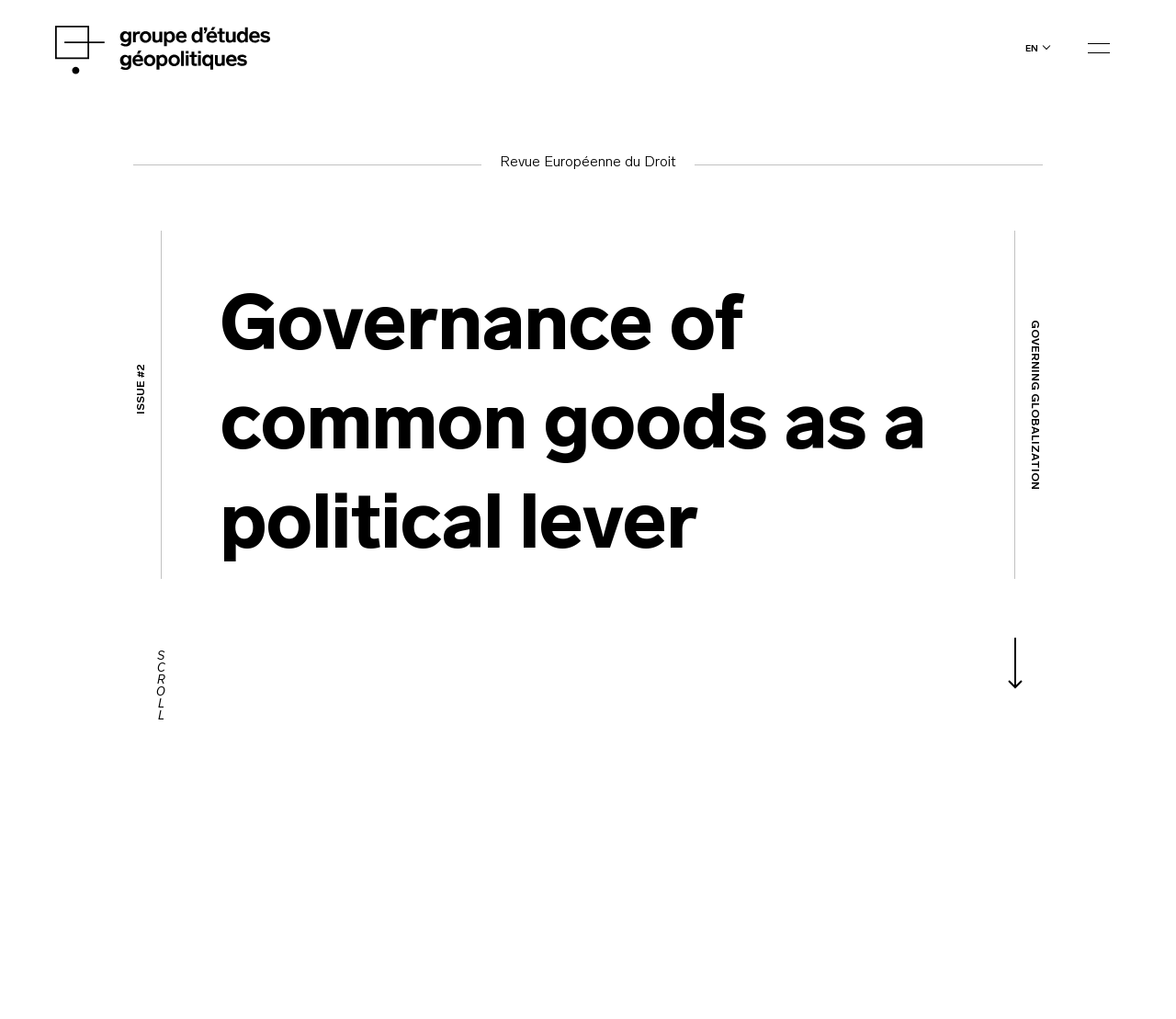Please respond to the question with a concise word or phrase:
What is the name of the revue?

Revue Européenne du Droit